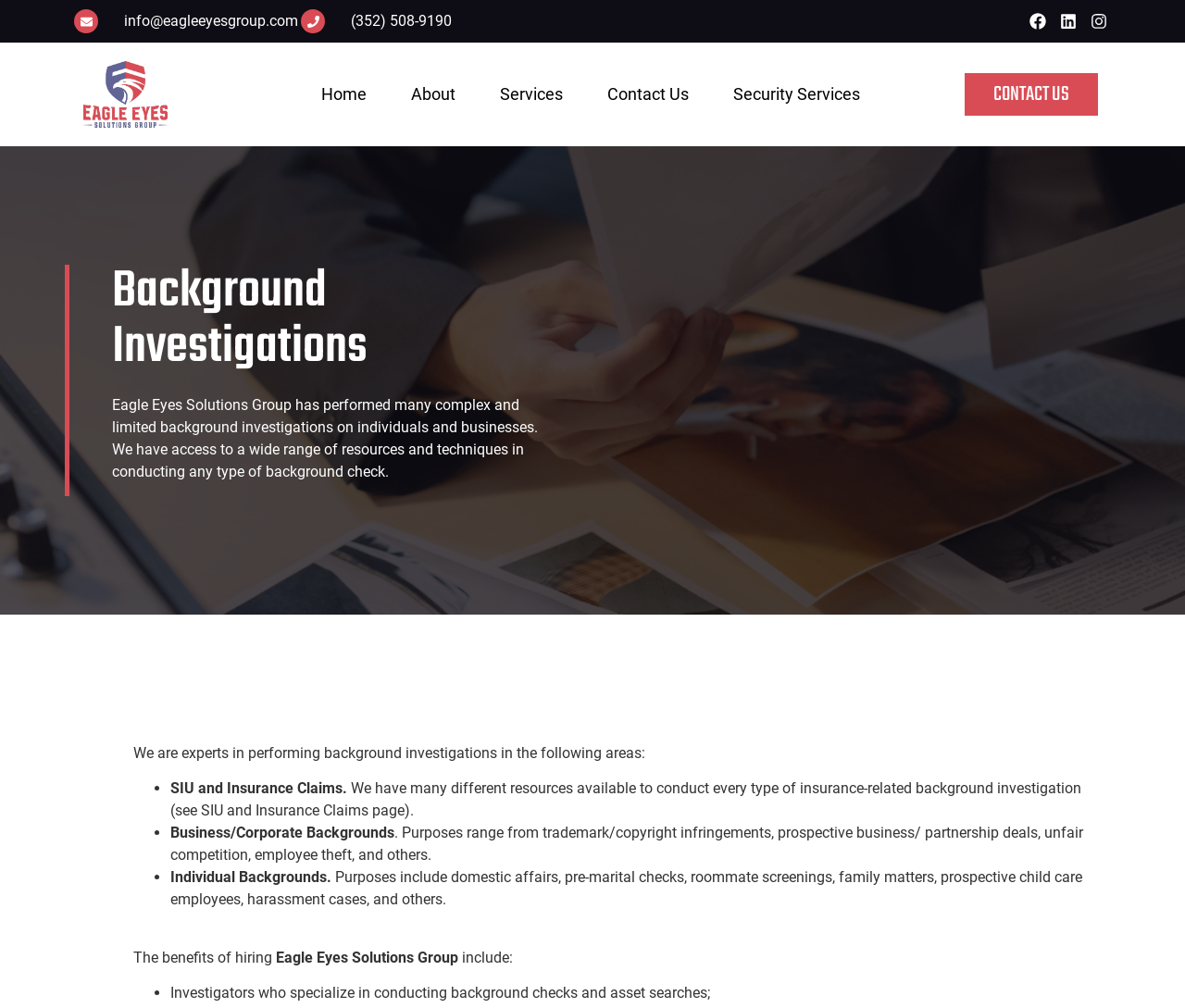Determine the bounding box coordinates of the clickable area required to perform the following instruction: "Visit Facebook page". The coordinates should be represented as four float numbers between 0 and 1: [left, top, right, bottom].

[0.869, 0.013, 0.883, 0.029]